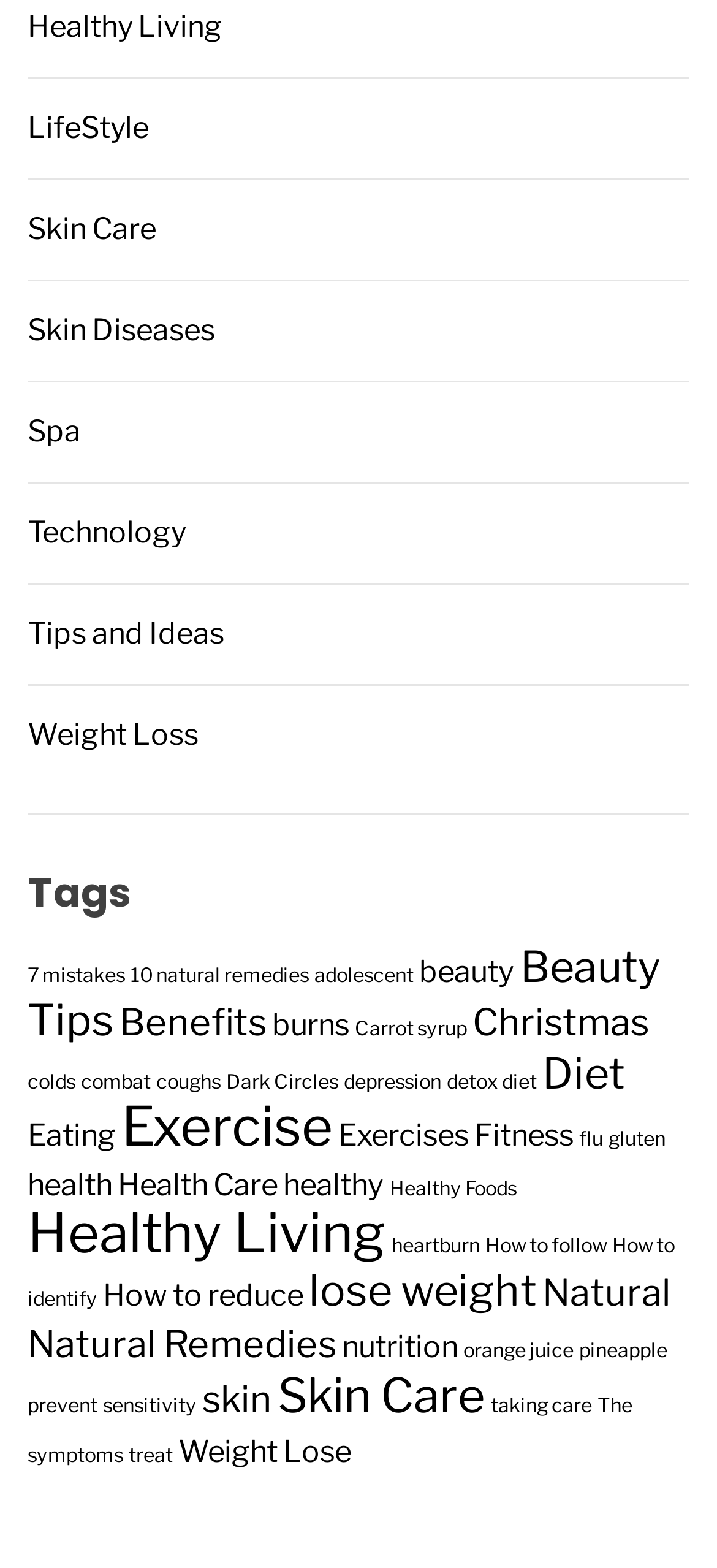Provide a single word or phrase answer to the question: 
Is there a tag related to 'Christmas'?

Yes